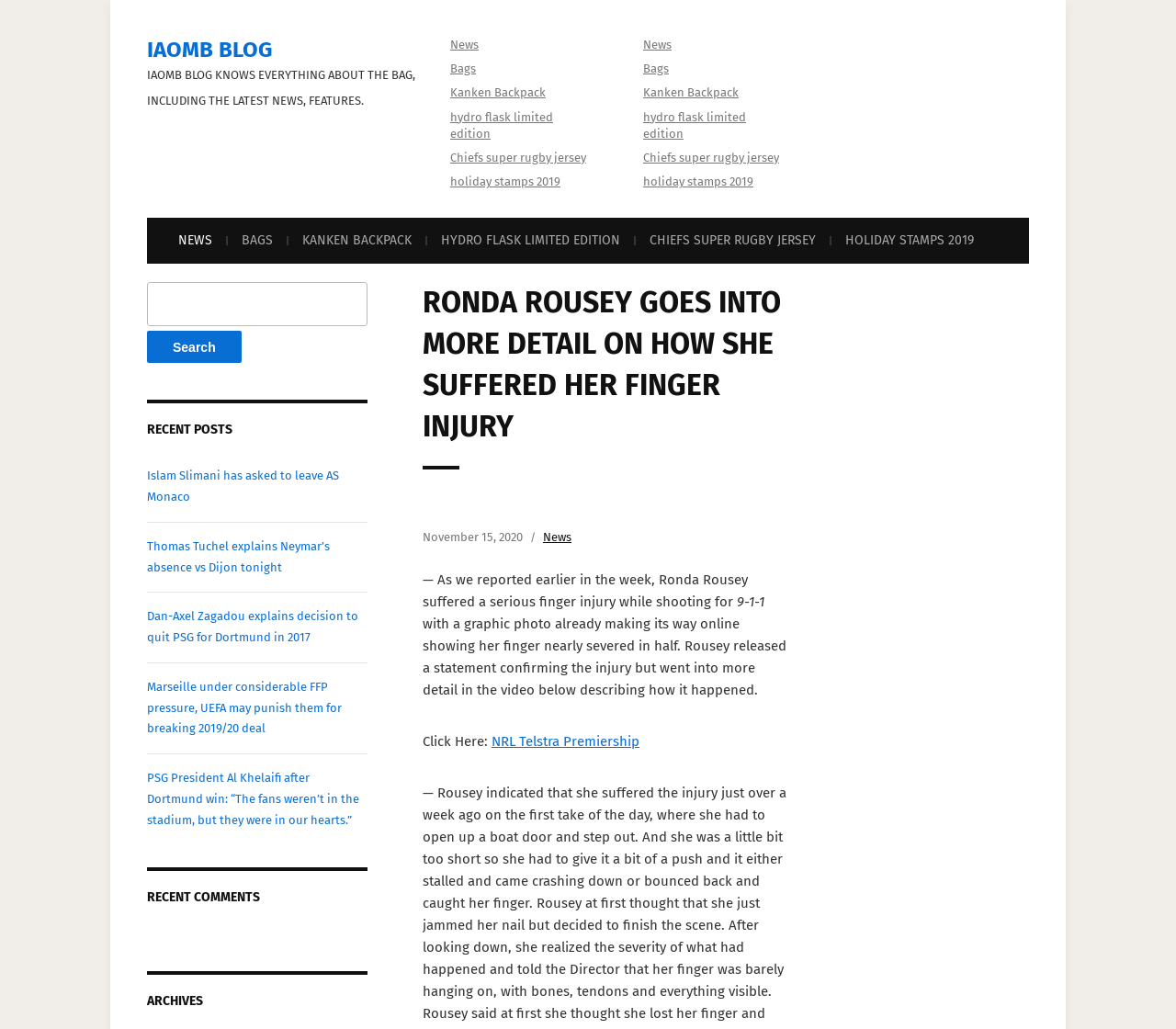Give a concise answer using only one word or phrase for this question:
What is the topic of the recent post?

Ronda Rousey's finger injury